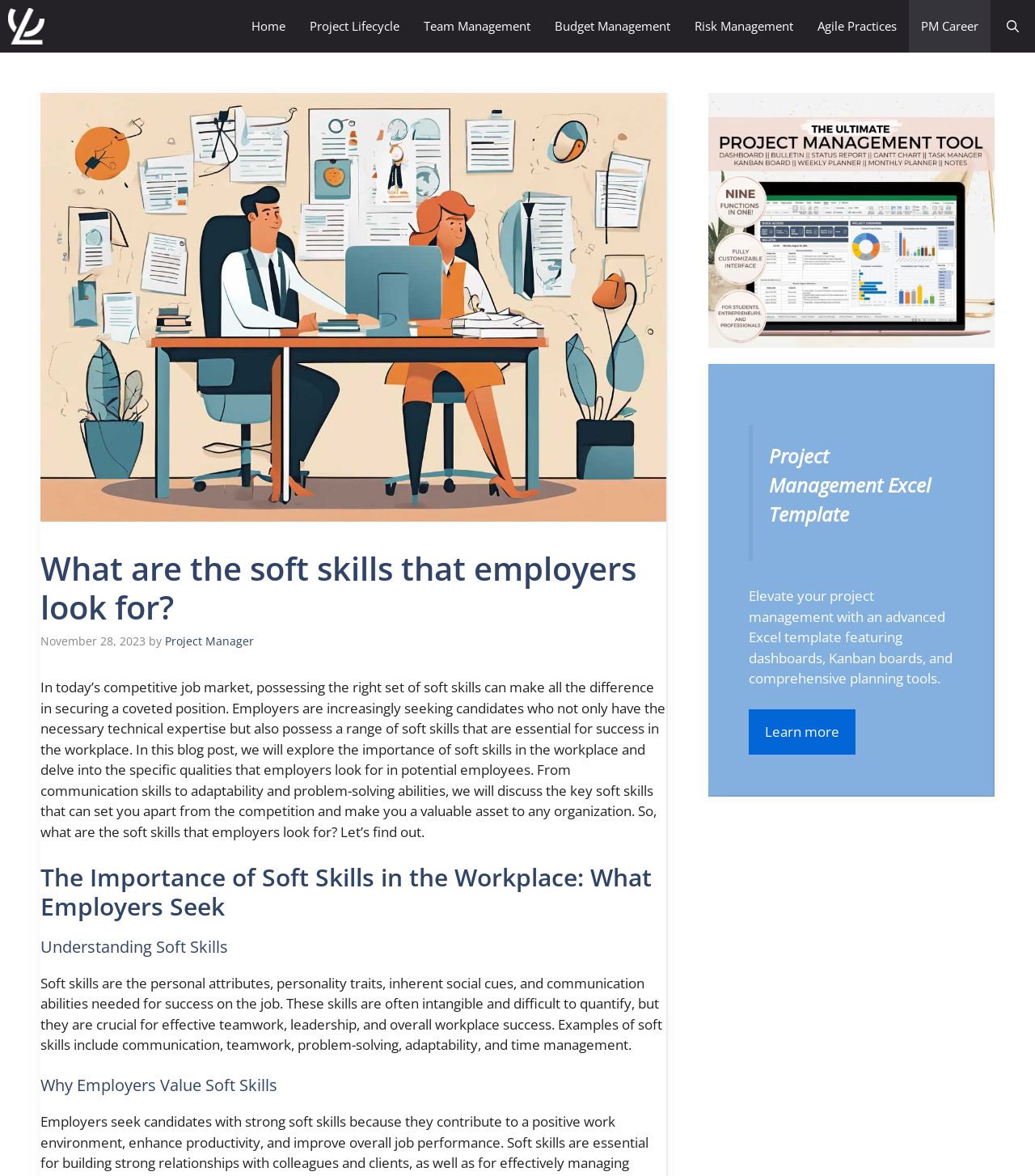Show me the bounding box coordinates of the clickable region to achieve the task as per the instruction: "Go to the Home page".

[0.231, 0.0, 0.288, 0.045]